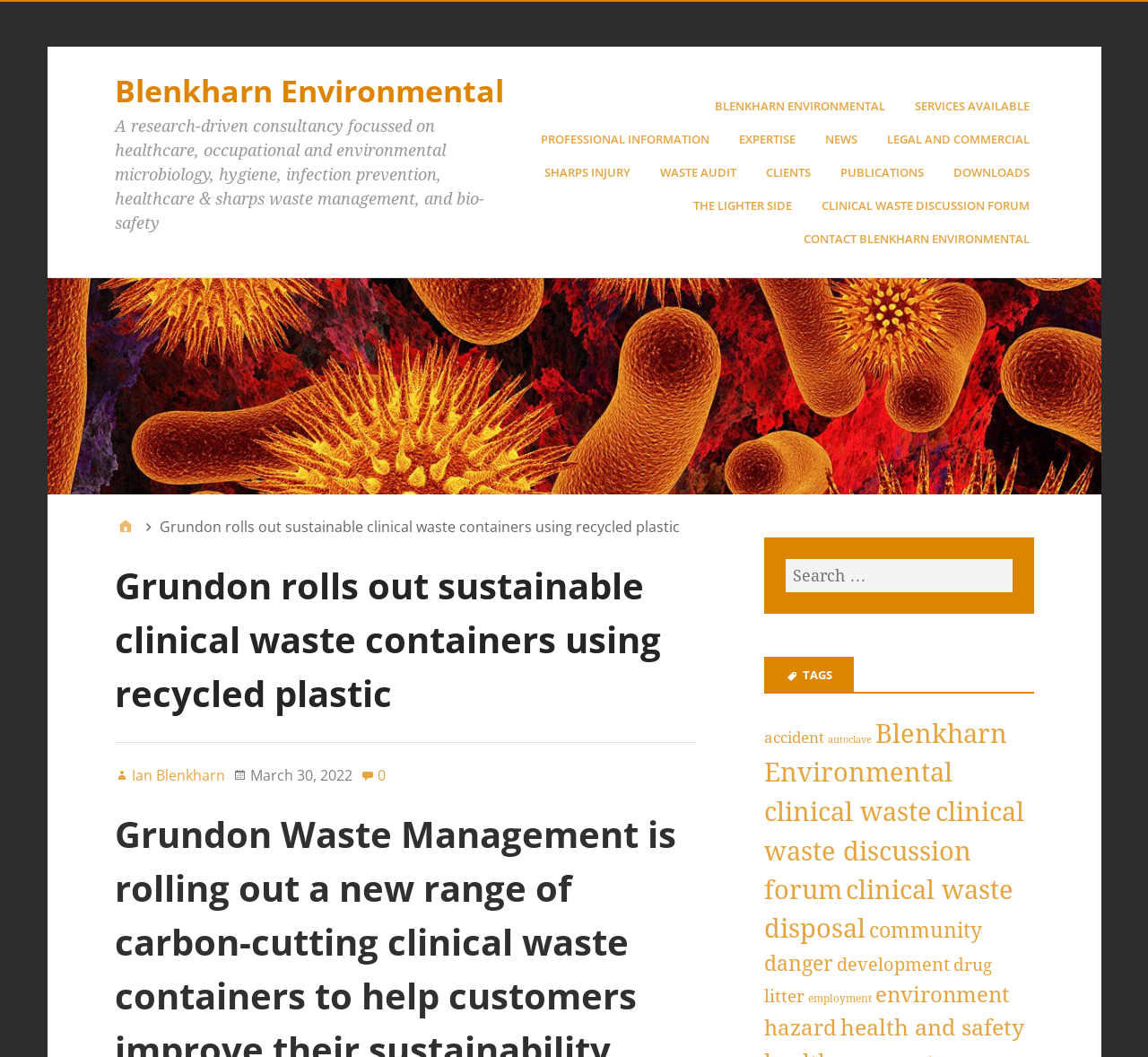Locate the bounding box coordinates of the clickable region necessary to complete the following instruction: "Click on the 'CONTACT BLENKHARN ENVIRONMENTAL' link". Provide the coordinates in the format of four float numbers between 0 and 1, i.e., [left, top, right, bottom].

[0.7, 0.211, 0.9, 0.242]